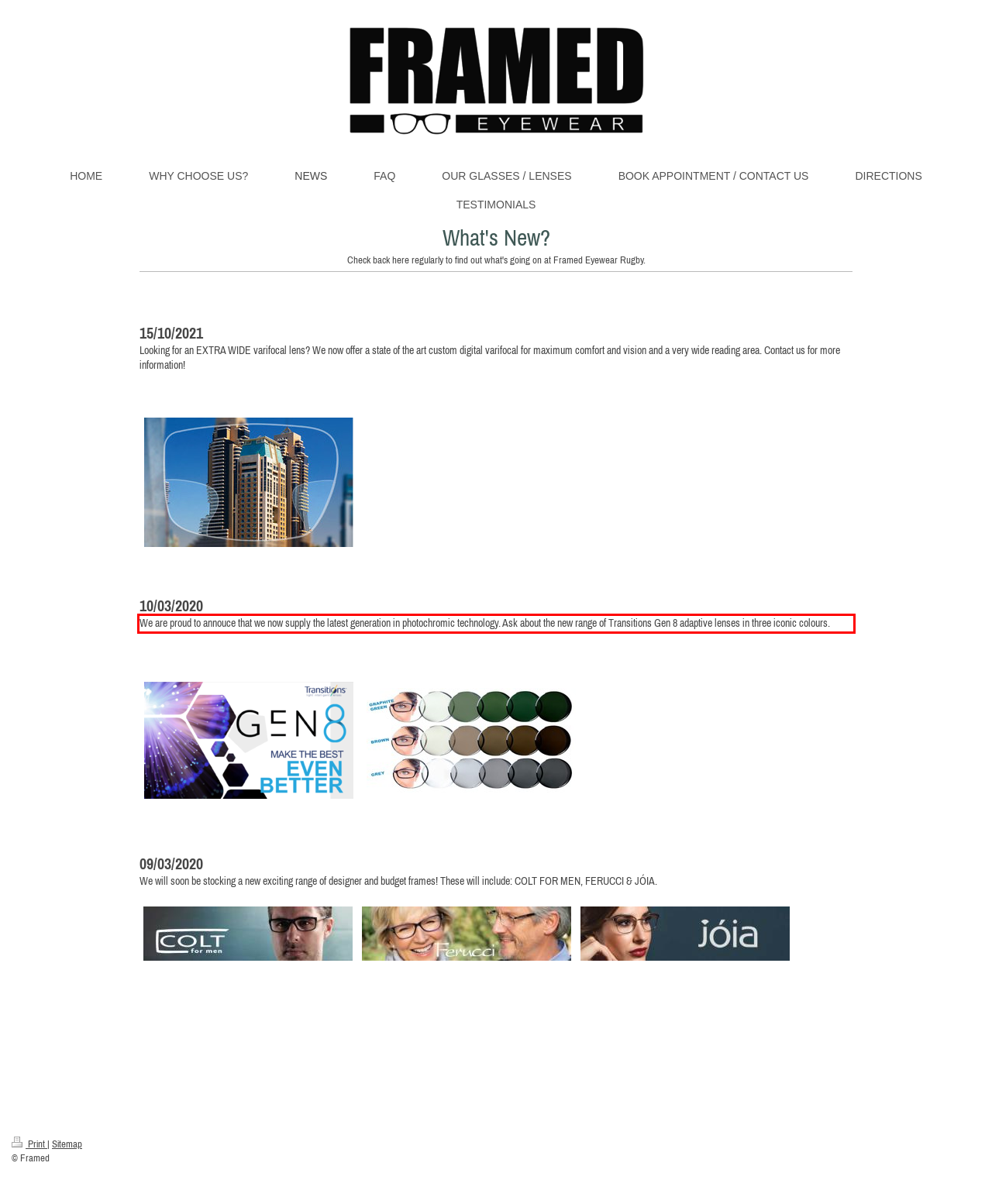Please perform OCR on the text content within the red bounding box that is highlighted in the provided webpage screenshot.

We are proud to annouce that we now supply the latest generation in photochromic technology. Ask about the new range of Transitions Gen 8 adaptive lenses in three iconic colours.